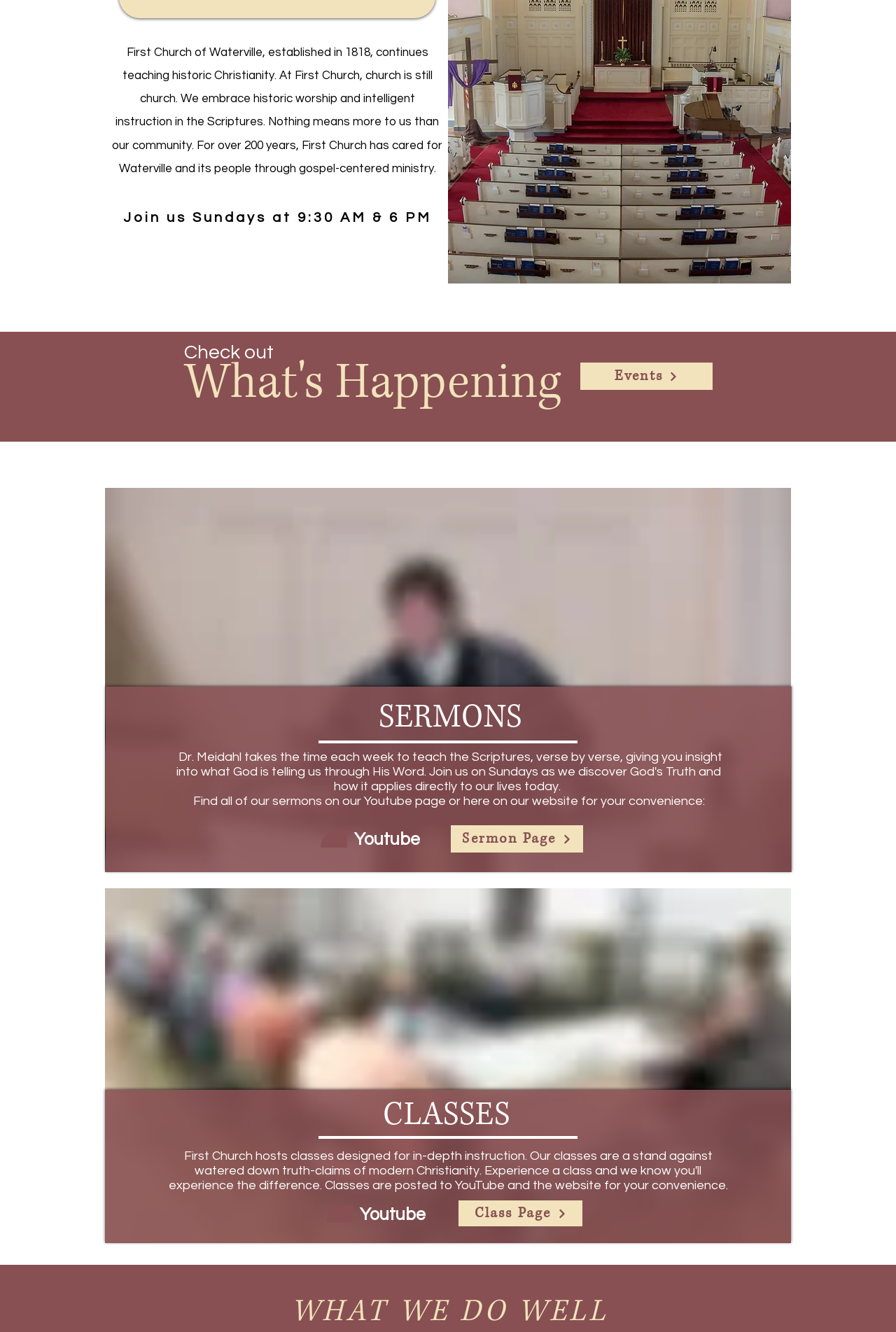Provide a one-word or one-phrase answer to the question:
Where can I find the sermons?

Youtube page or website